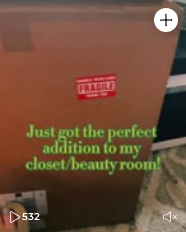Create a detailed narrative that captures the essence of the image.

The image features a cardboard box adorned with a bright red "FRAGILE" sticker. It showcases a hand positioned near the bottom, hinting at an unboxing moment. Text overlay reads: "Just got the perfect addition to my closet/beauty room!" This suggests excitement about a new beauty or lifestyle product, aligning with Christy Middlebrooks' interests in makeup and beauty. The scene takes place in a stylish indoor setting, likely within her beauty space, underscoring her passion for aesthetics and personal style.